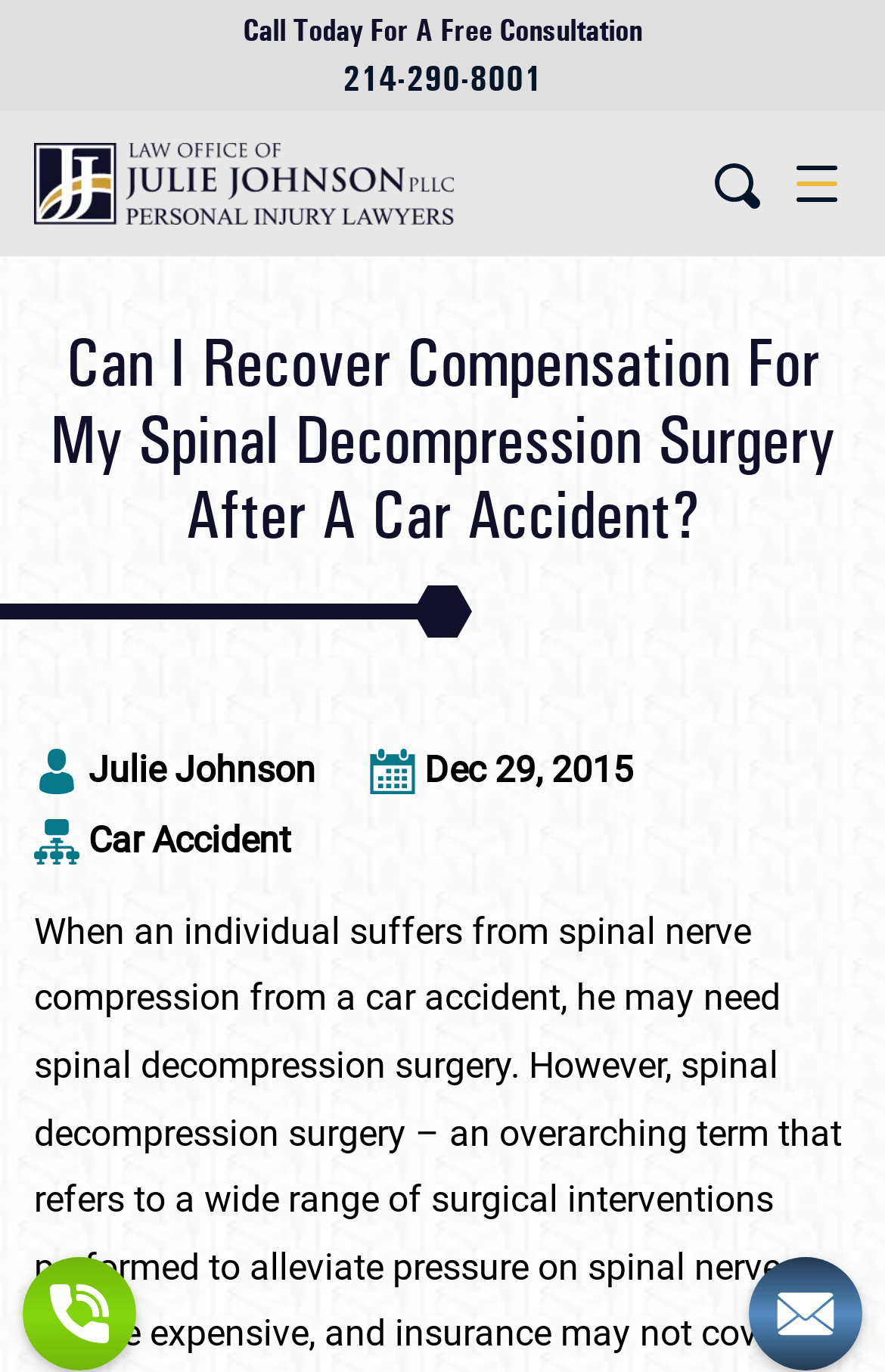Please answer the following question using a single word or phrase: Is there a search function on the webpage?

Yes